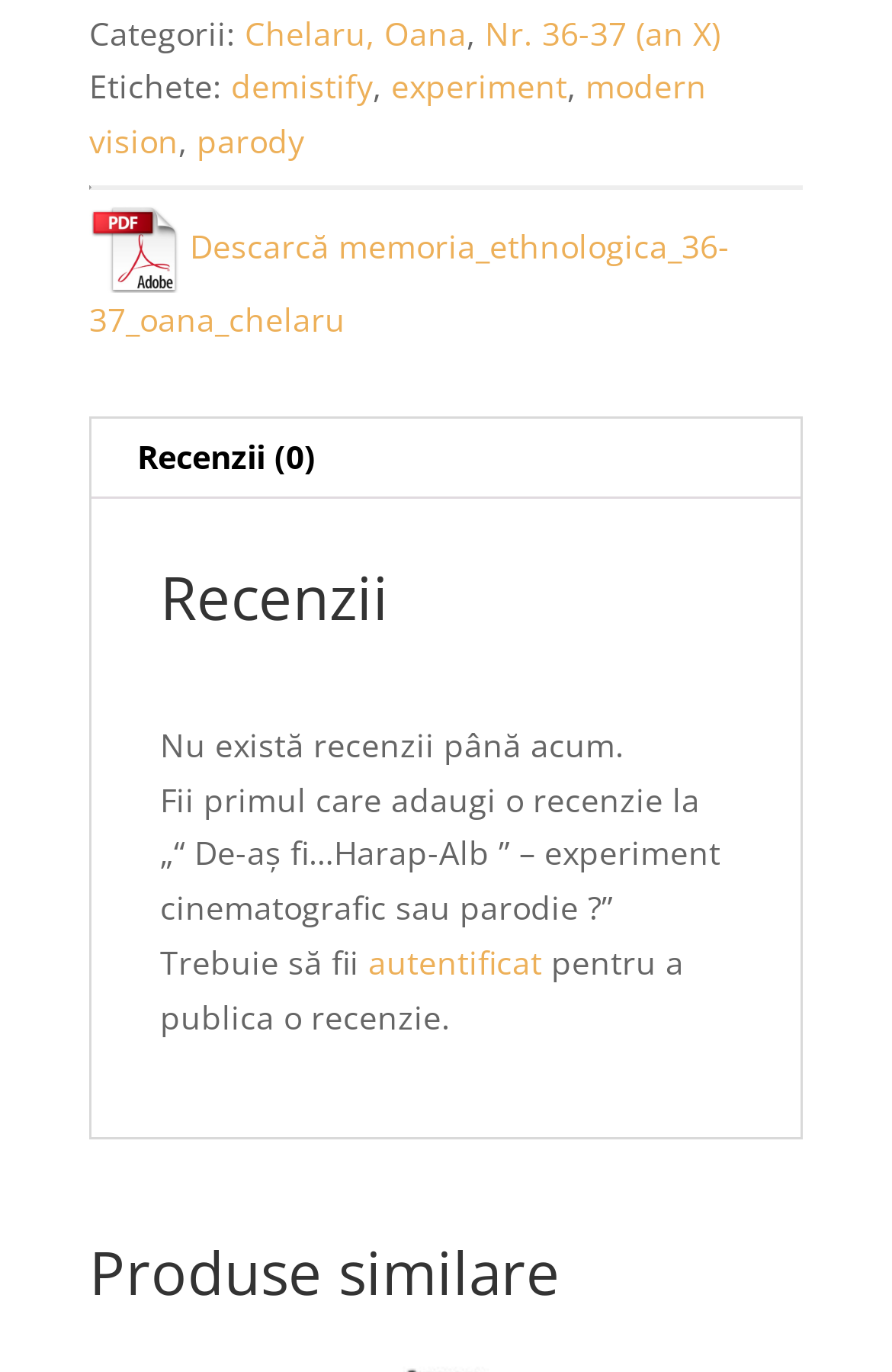Locate the bounding box coordinates of the element's region that should be clicked to carry out the following instruction: "Click on the link to add a review". The coordinates need to be four float numbers between 0 and 1, i.e., [left, top, right, bottom].

[0.413, 0.685, 0.608, 0.717]